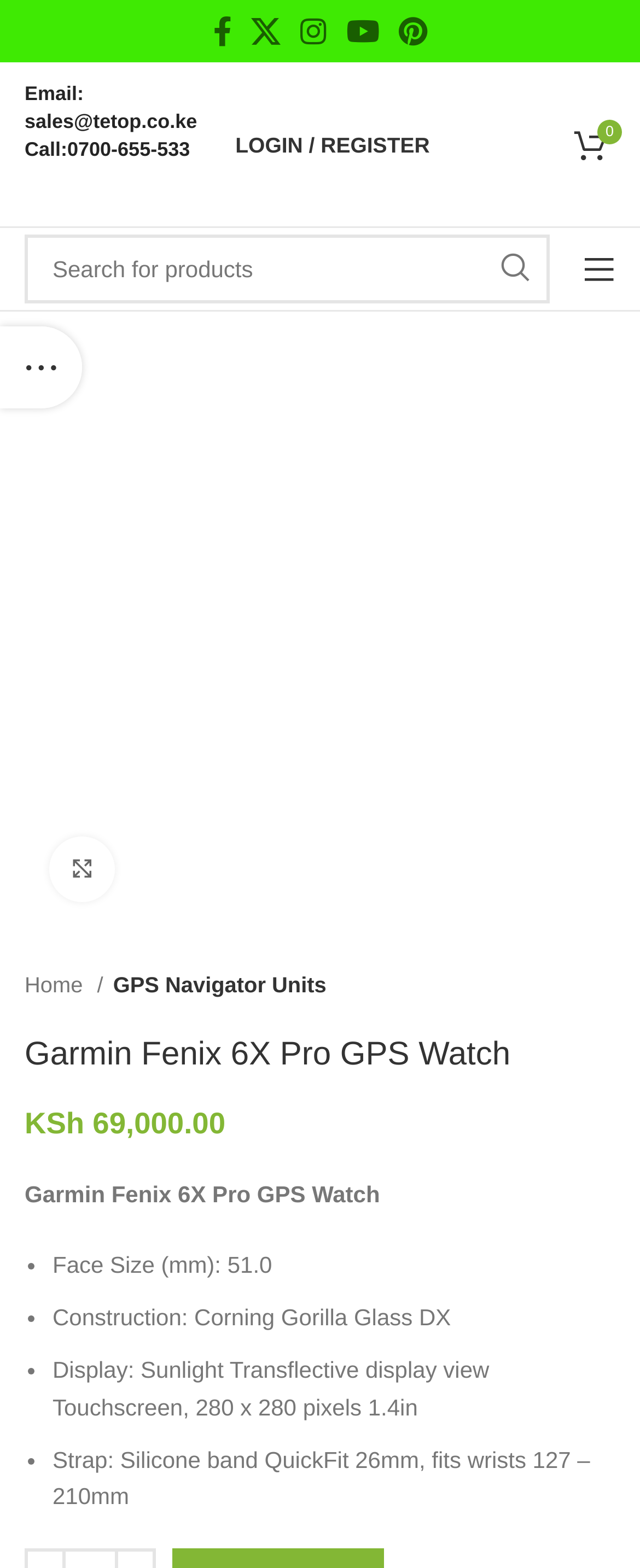From the element description: "Click to enlarge", extract the bounding box coordinates of the UI element. The coordinates should be expressed as four float numbers between 0 and 1, in the order [left, top, right, bottom].

[0.077, 0.533, 0.179, 0.575]